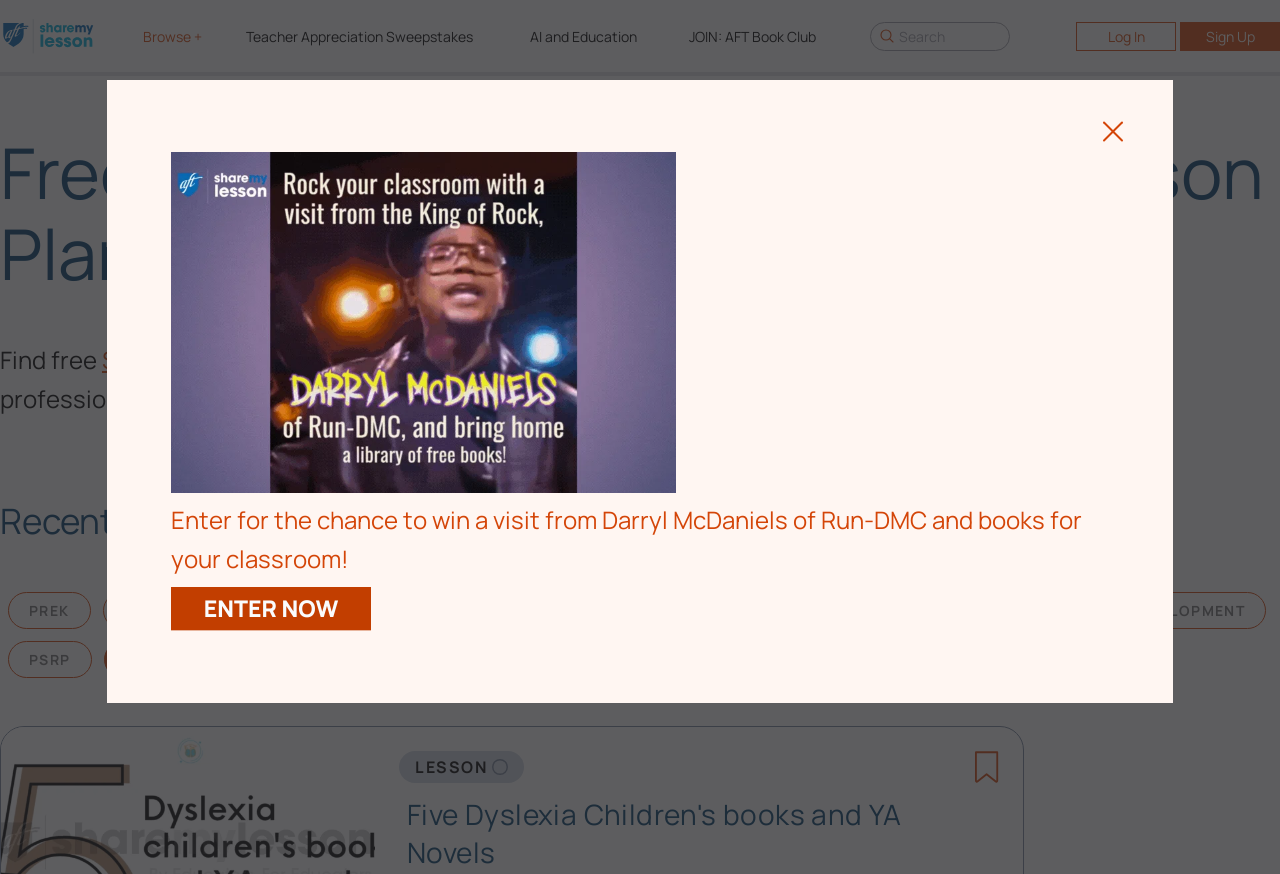Identify and extract the main heading from the webpage.

Free Specific Learning Disability Lesson Plans & Resources